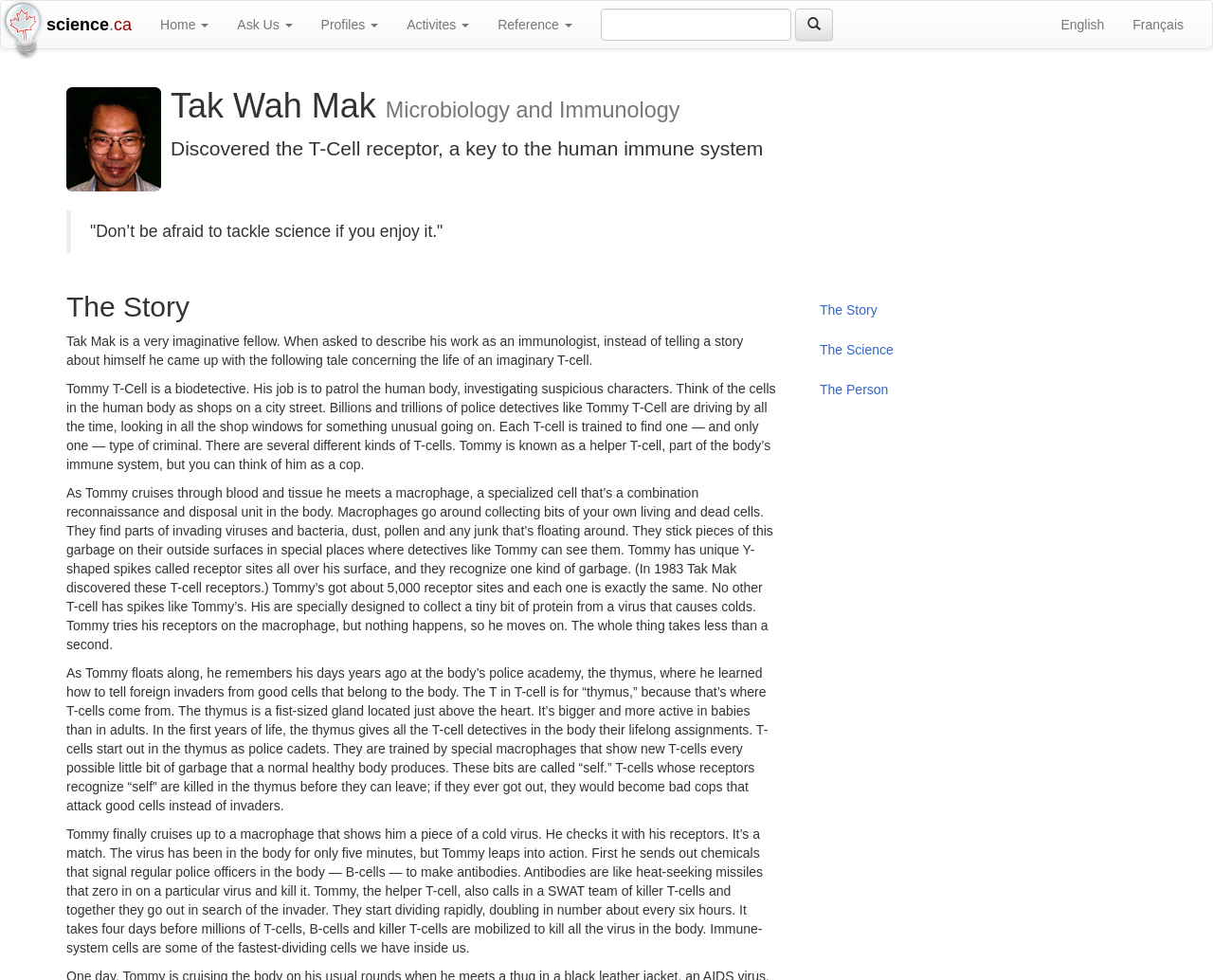Locate the bounding box coordinates of the element to click to perform the following action: 'read the story'. The coordinates should be given as four float values between 0 and 1, in the form of [left, top, right, bottom].

[0.055, 0.297, 0.641, 0.329]